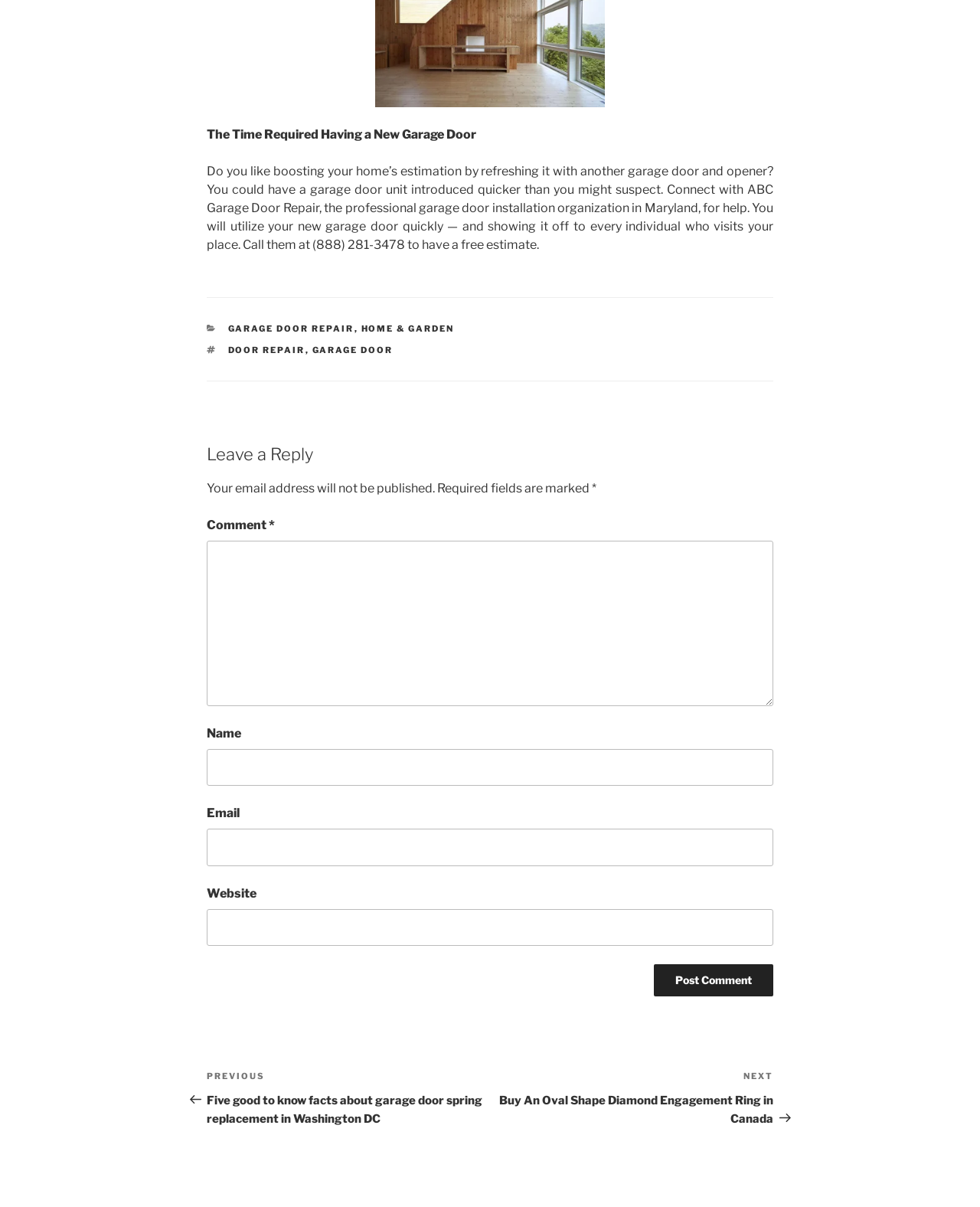Pinpoint the bounding box coordinates of the clickable element to carry out the following instruction: "Enter your name in the 'Name' field."

[0.211, 0.62, 0.789, 0.651]